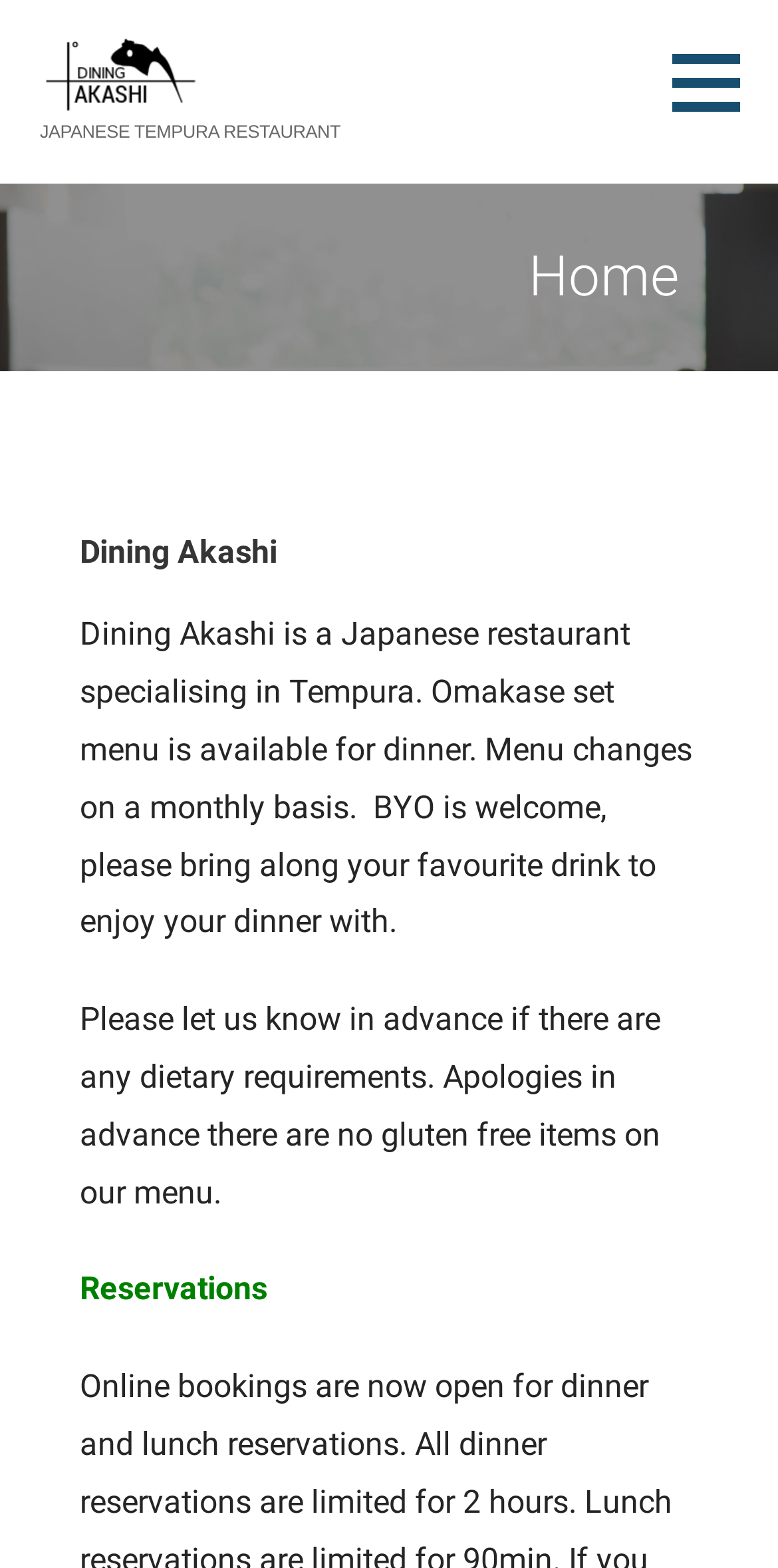Is BYO allowed in Dining Akashi?
From the image, respond using a single word or phrase.

Yes